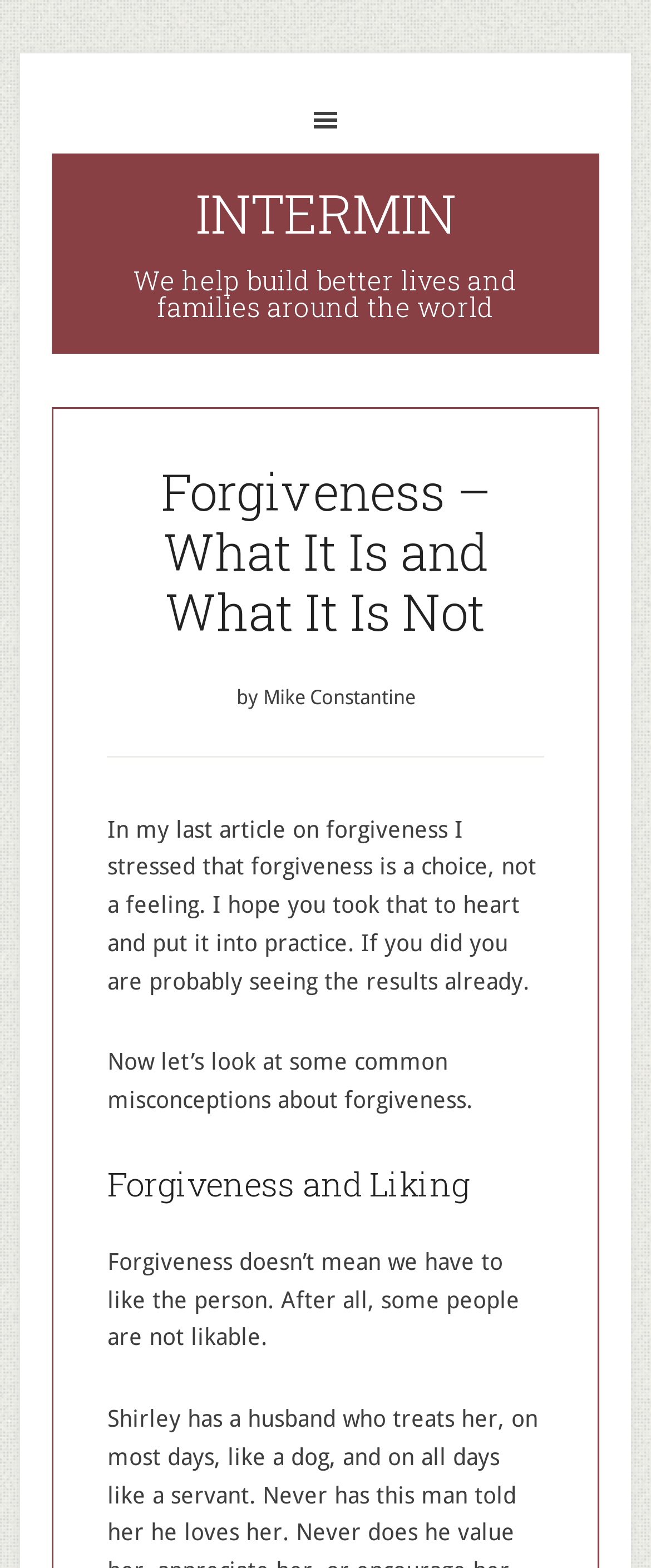What is the tone of the article?
Refer to the image and provide a concise answer in one word or phrase.

Informative